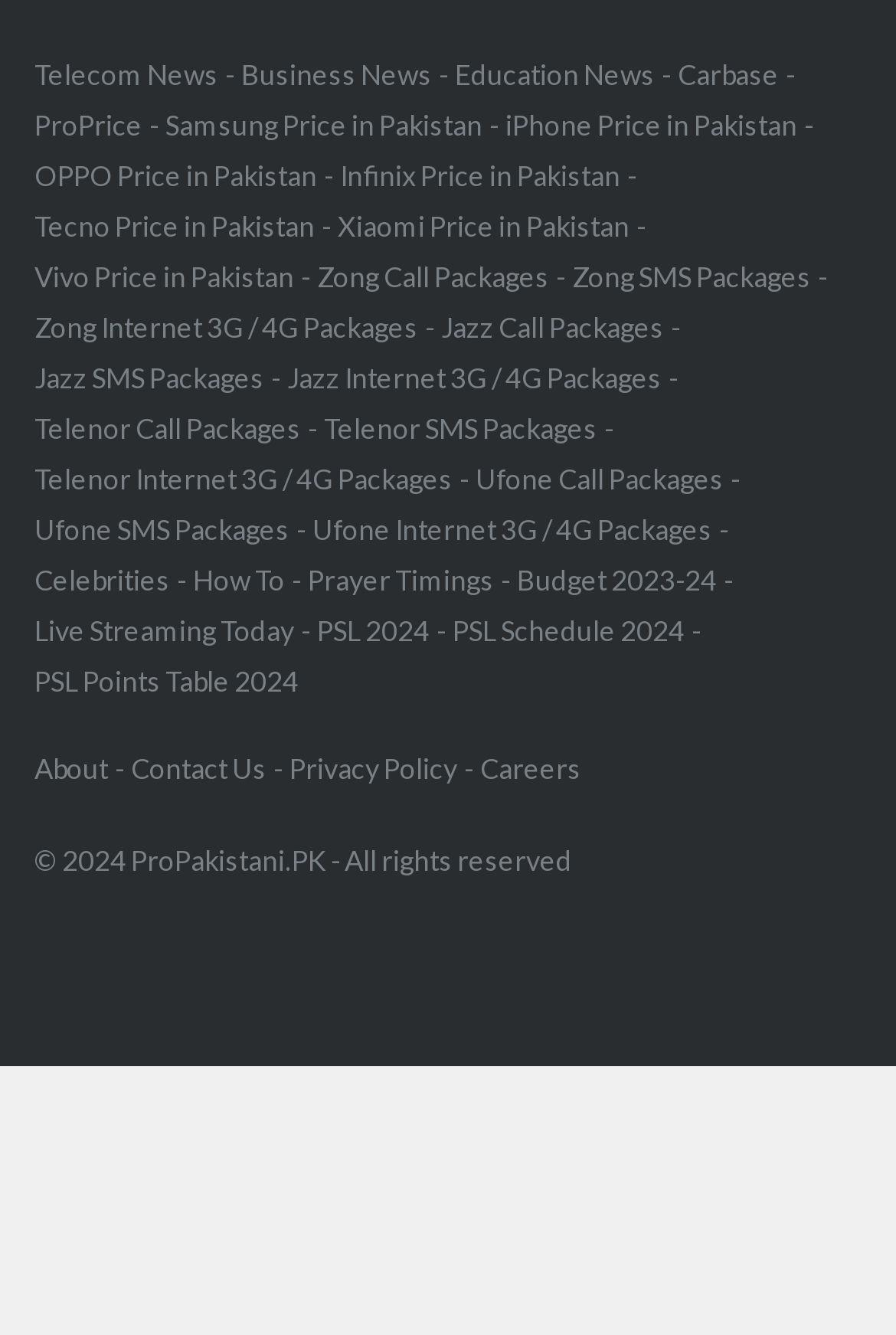Locate the bounding box coordinates of the area you need to click to fulfill this instruction: 'Explore How To'. The coordinates must be in the form of four float numbers ranging from 0 to 1: [left, top, right, bottom].

[0.069, 0.881, 0.264, 0.914]